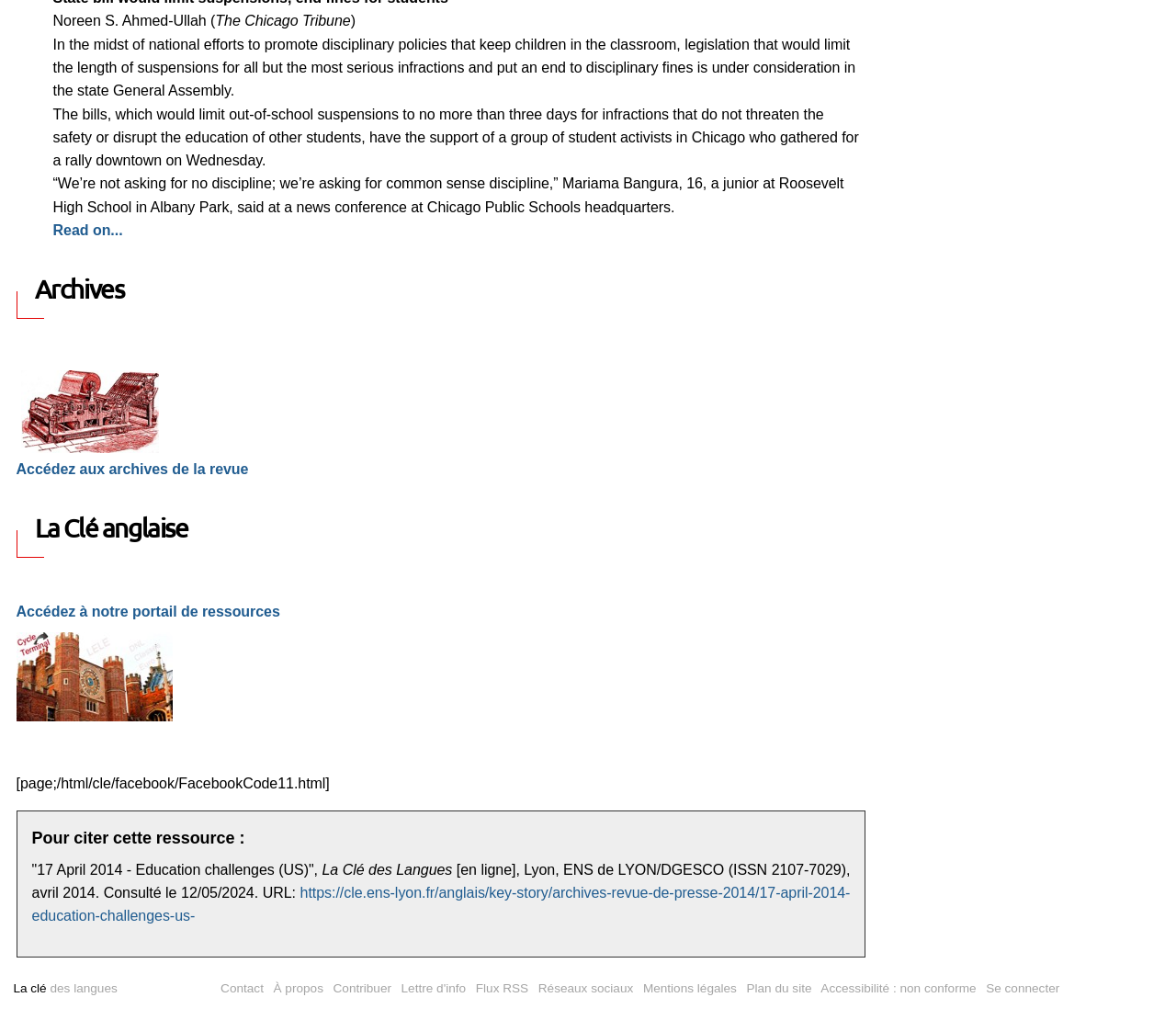Bounding box coordinates should be provided in the format (top-left x, top-left y, bottom-right x, bottom-right y) with all values between 0 and 1. Identify the bounding box for this UI element: Read on...

[0.045, 0.218, 0.104, 0.233]